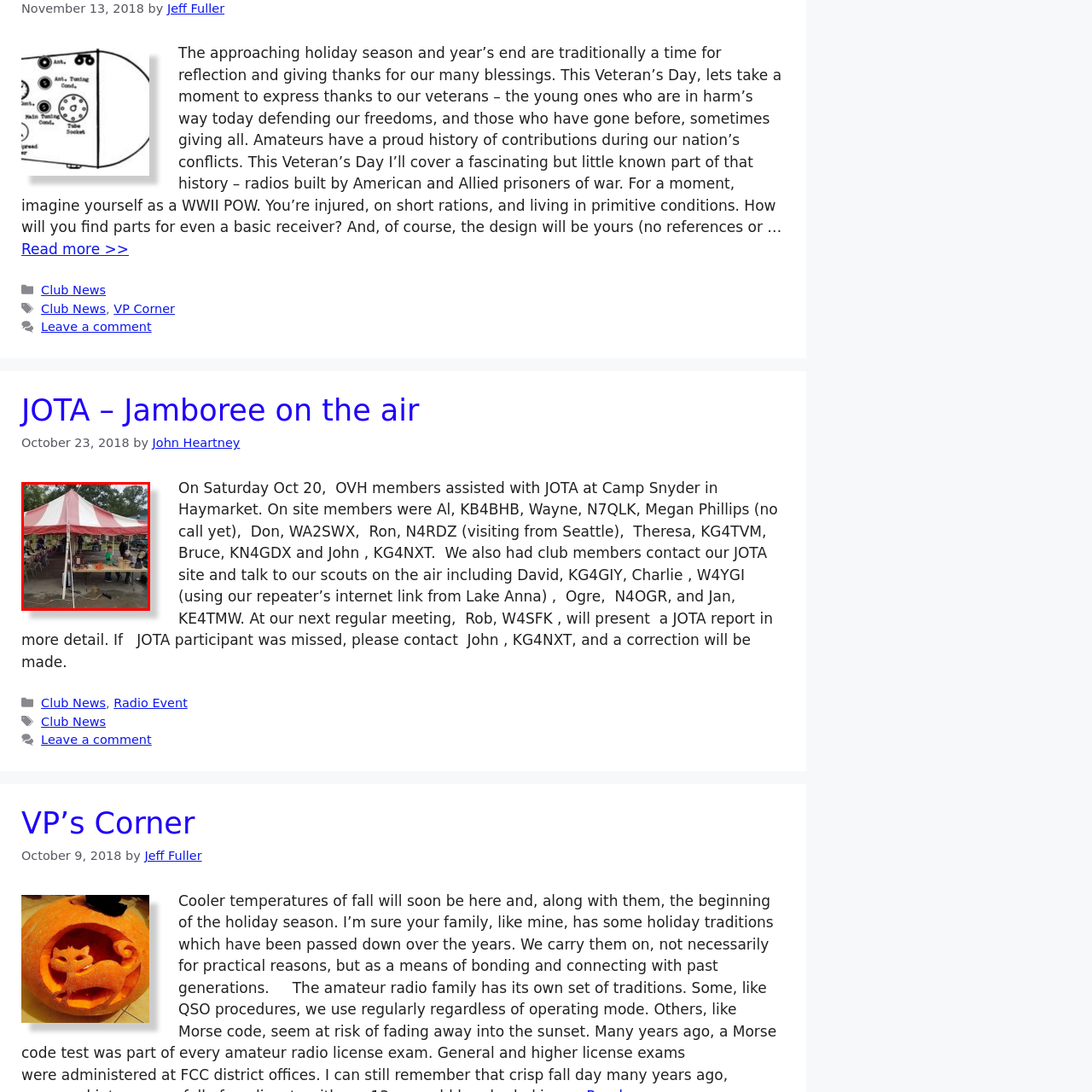Is the event likely to be held indoors?
Examine the image highlighted by the red bounding box and provide a thorough and detailed answer based on your observations.

The caption describes the scene as an 'outdoor scene' and mentions a 'location that provides a sense of gathering, perhaps near a park or recreational area', implying that the event is being held outdoors rather than indoors.